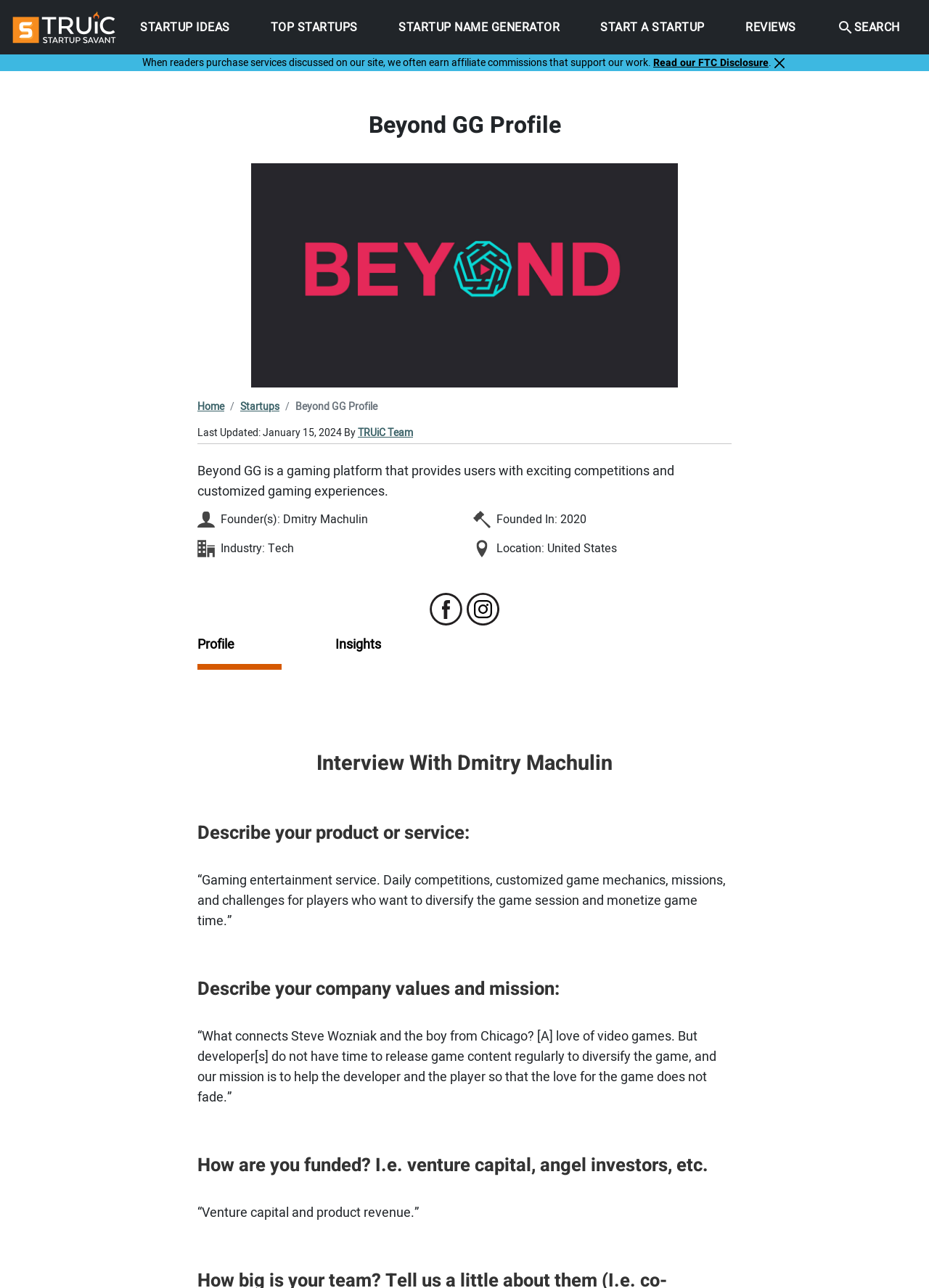Identify the bounding box coordinates of the region that needs to be clicked to carry out this instruction: "Click the 'START A STARTUP' link". Provide these coordinates as four float numbers ranging from 0 to 1, i.e., [left, top, right, bottom].

[0.64, 0.0, 0.765, 0.042]